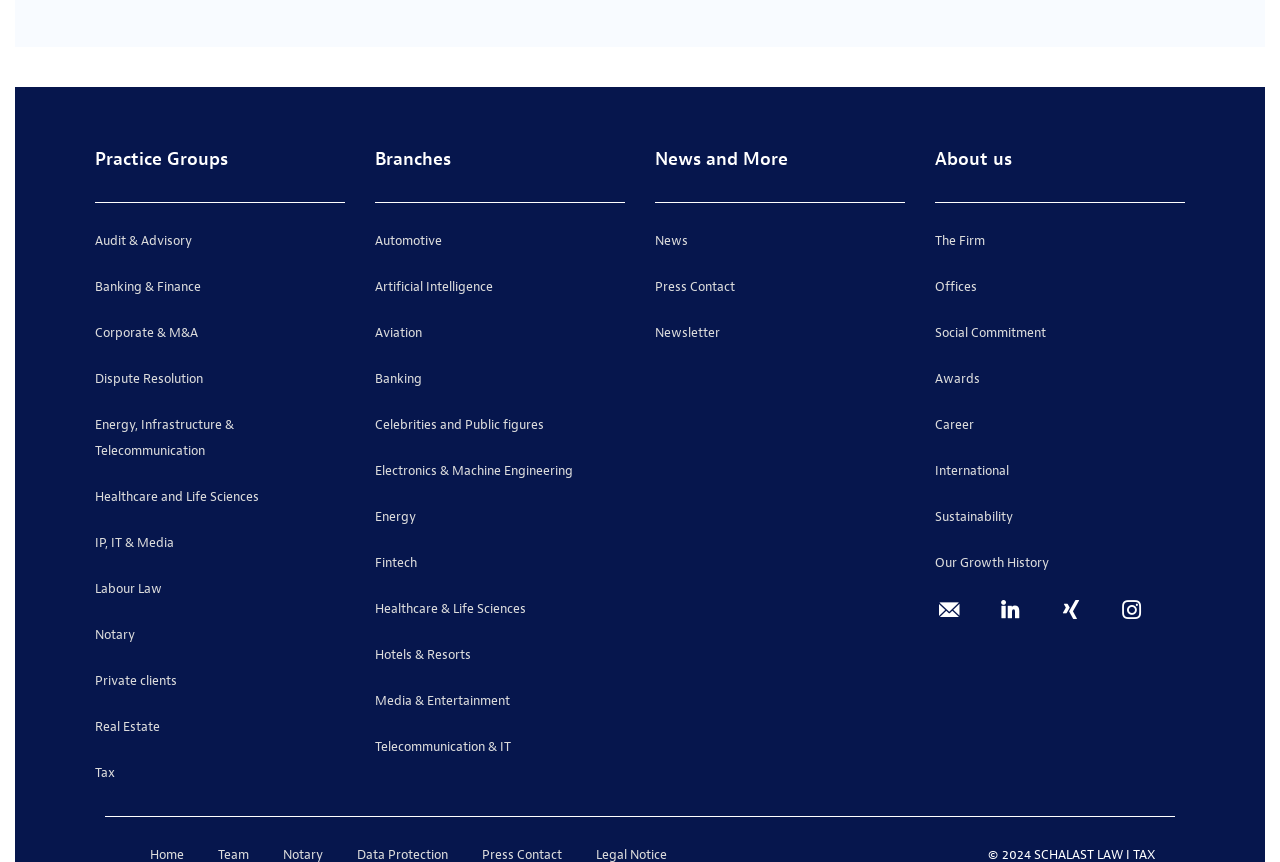From the given element description: "Sustainability", find the bounding box for the UI element. Provide the coordinates as four float numbers between 0 and 1, in the order [left, top, right, bottom].

[0.73, 0.573, 0.926, 0.627]